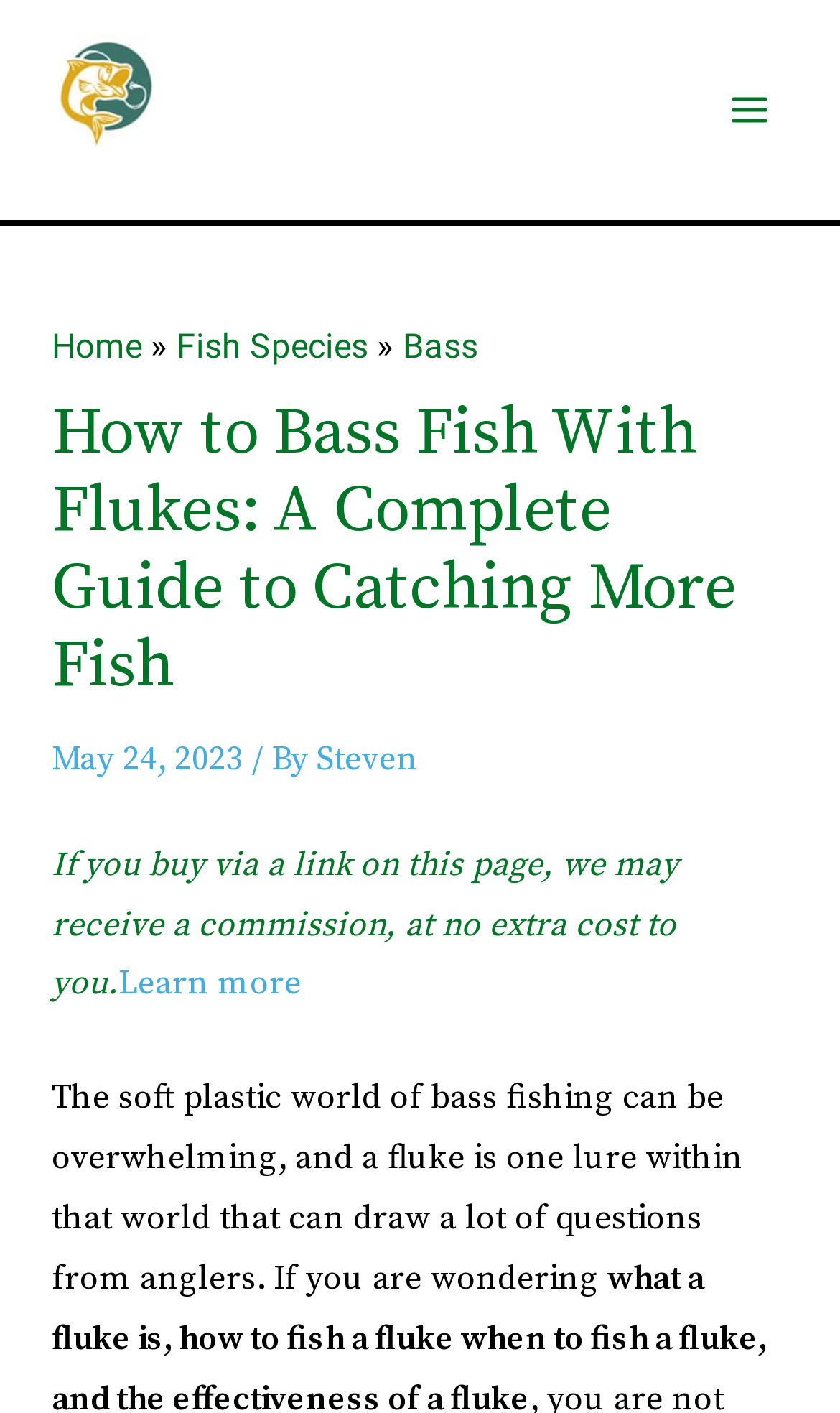Determine the bounding box for the UI element described here: "Fish Species".

[0.21, 0.232, 0.438, 0.259]